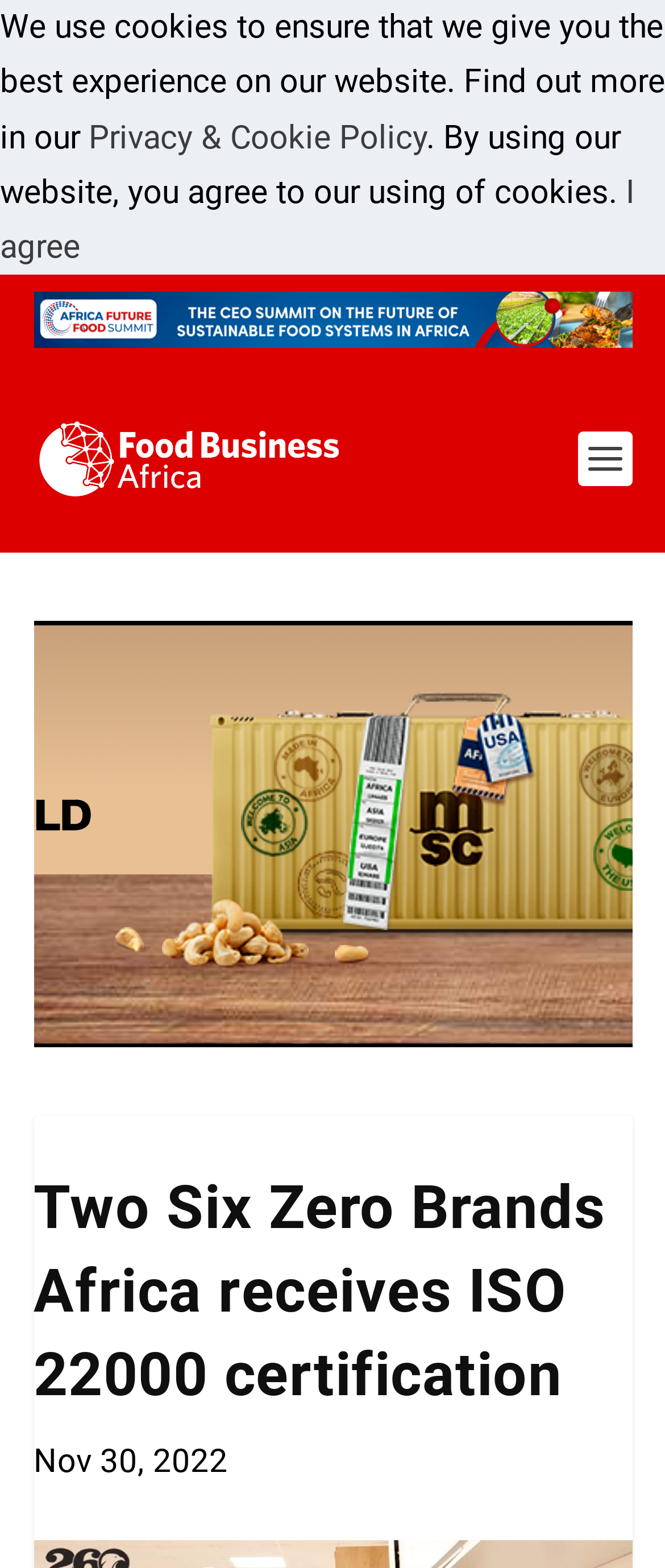Based on the image, please respond to the question with as much detail as possible:
What is the topic of the article?

I found the topic of the article by looking at the main heading of the webpage, which mentions that Two Six Zero Brands Africa received ISO 22000 certification, and inferred that the article is about this topic.